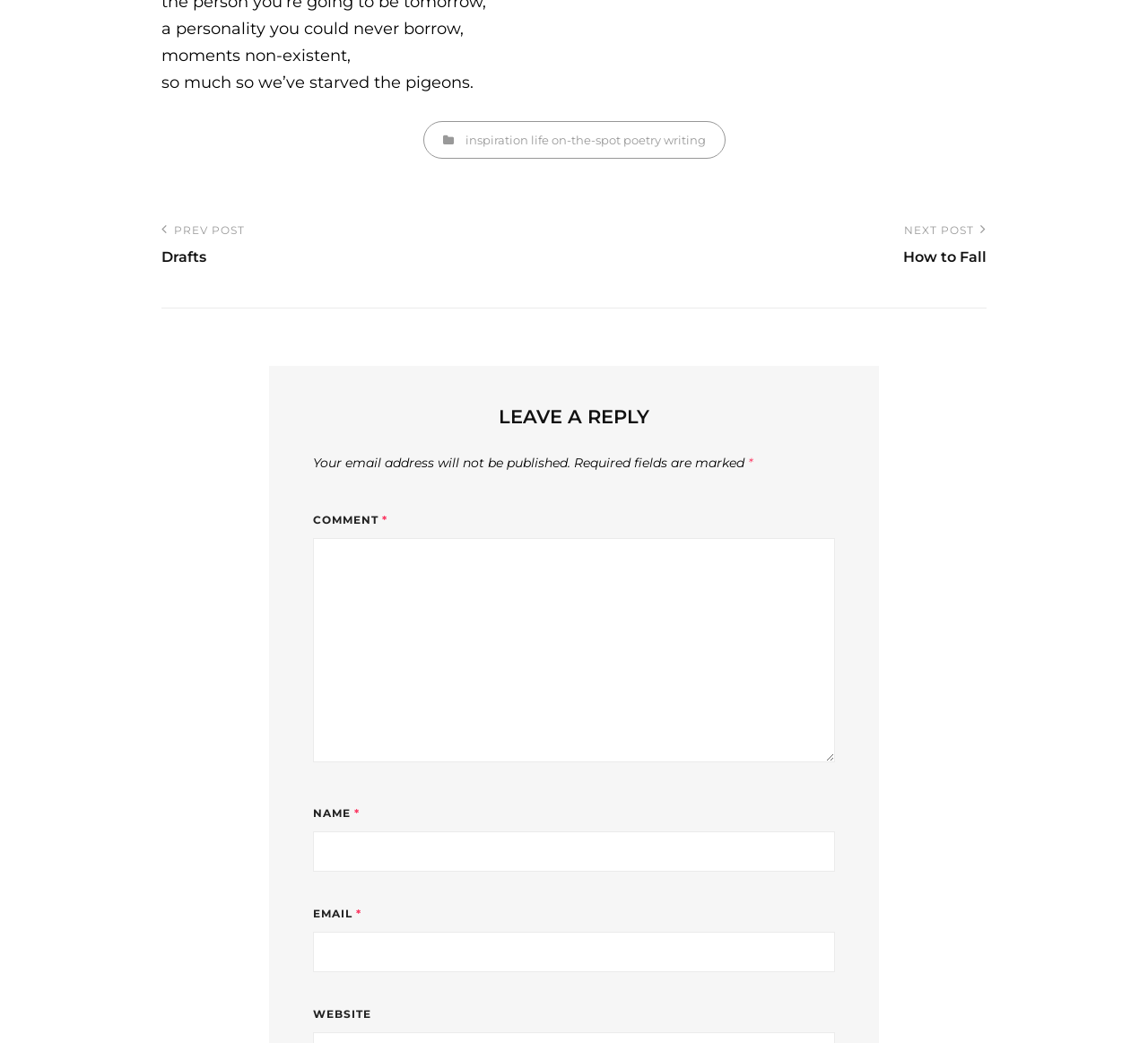Please indicate the bounding box coordinates of the element's region to be clicked to achieve the instruction: "click on poetry". Provide the coordinates as four float numbers between 0 and 1, i.e., [left, top, right, bottom].

[0.543, 0.127, 0.575, 0.141]